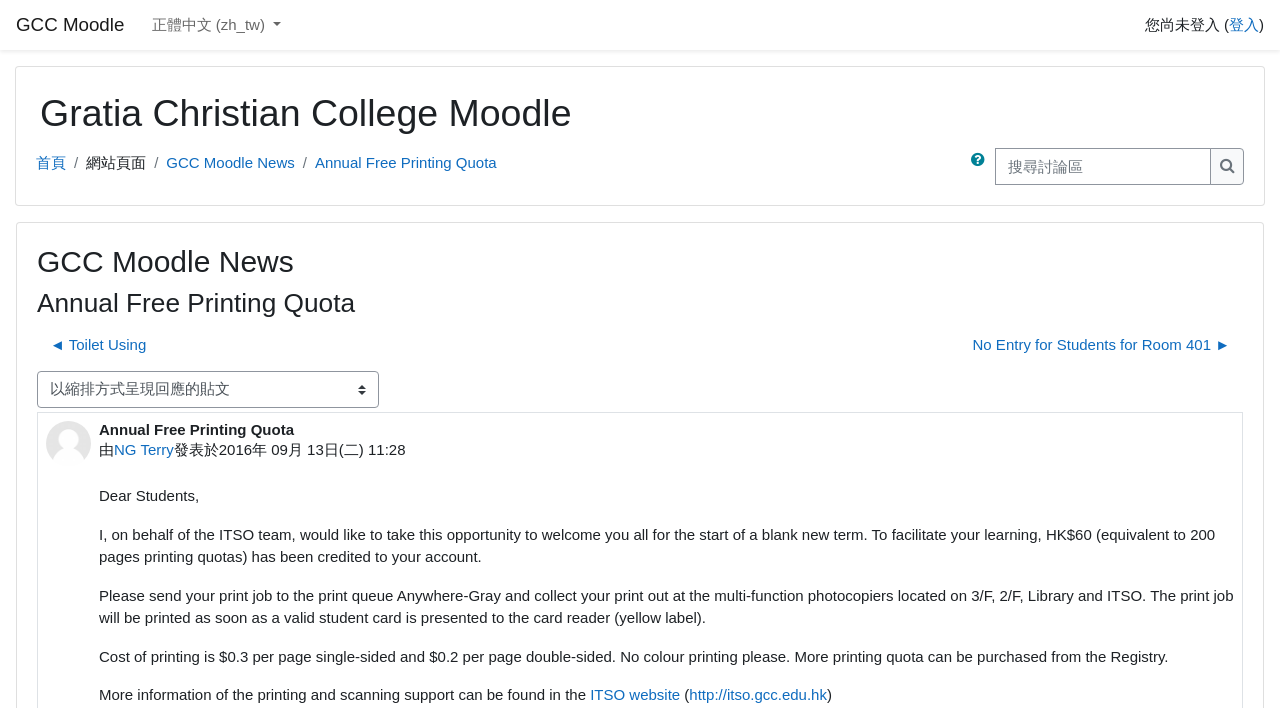Given the element description "parent_node: 搜尋討論區 aria-label="搜尋討論區" name="search" placeholder="搜尋討論區"", identify the bounding box of the corresponding UI element.

[0.777, 0.209, 0.946, 0.261]